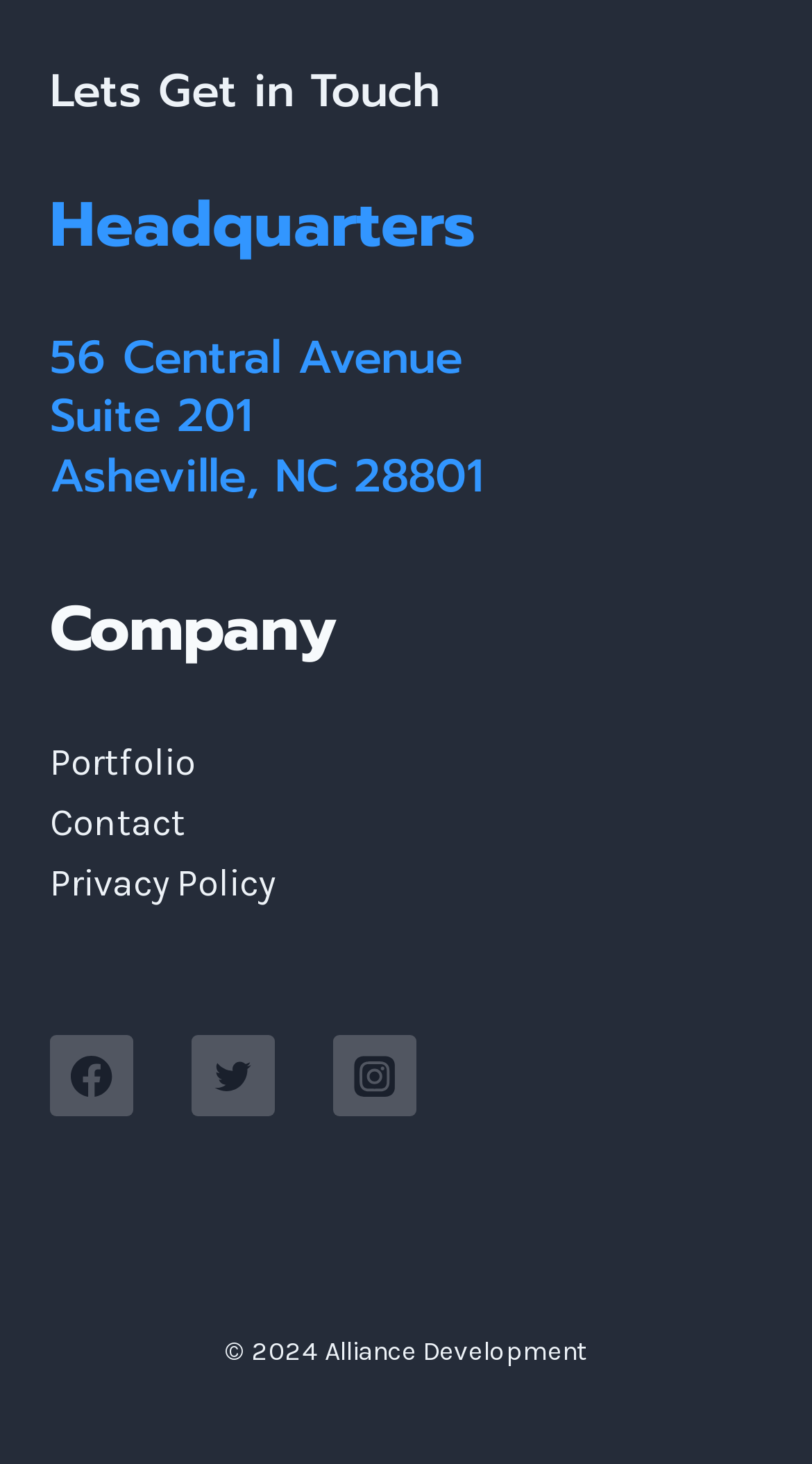Predict the bounding box of the UI element based on this description: "Menu".

None